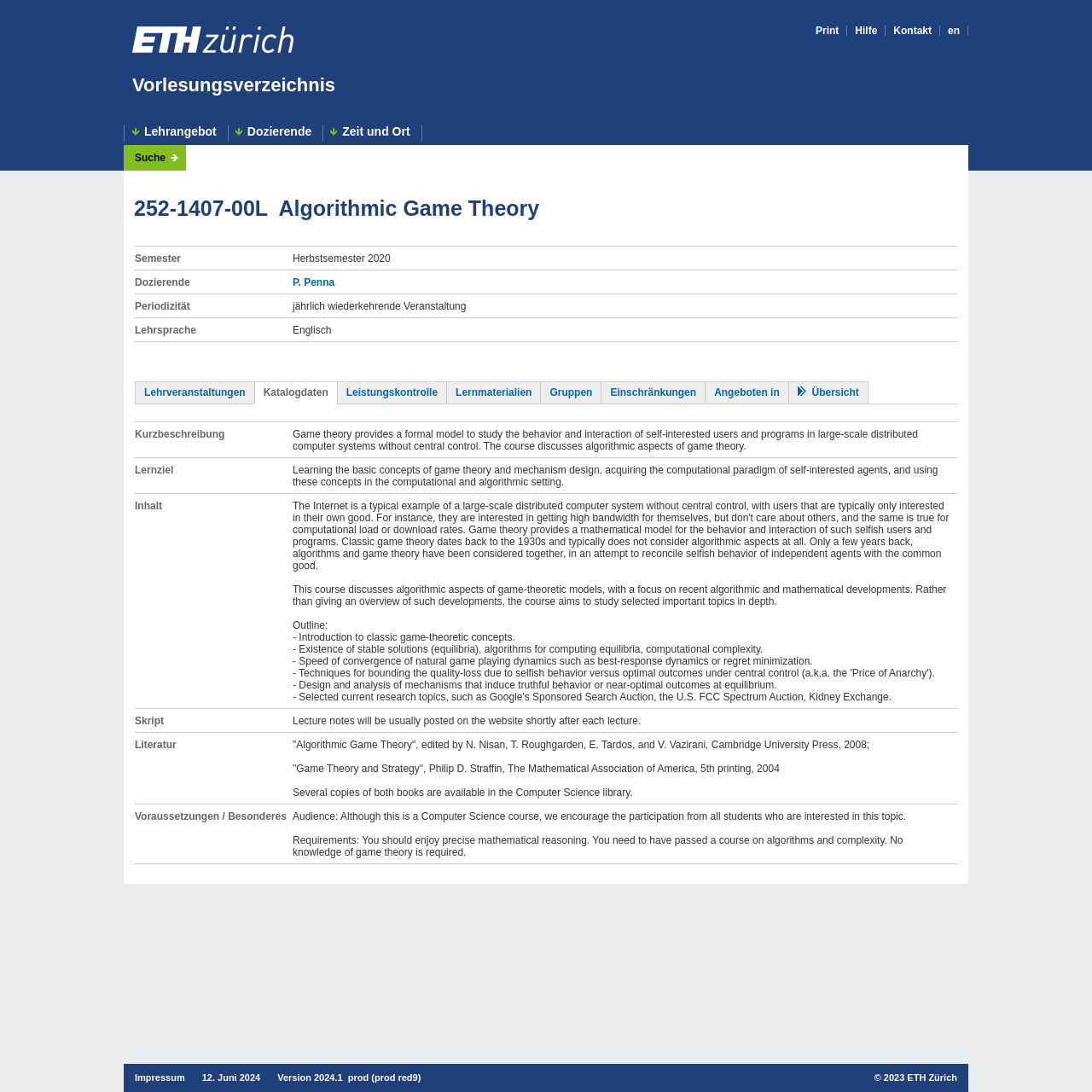What is the purpose of the course?
Please look at the screenshot and answer using one word or phrase.

To study algorithmic aspects of game theory